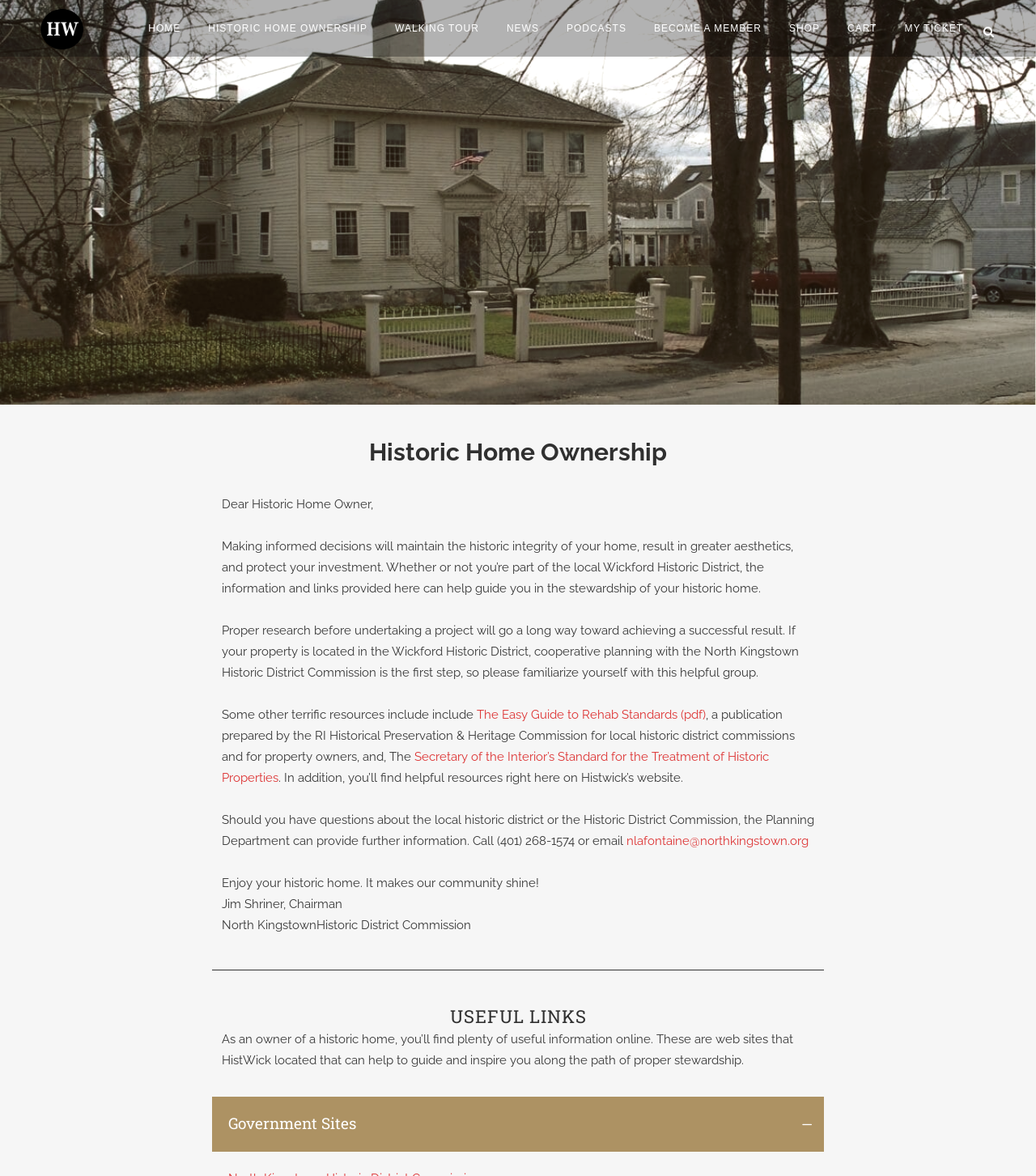What is the recommended first step for historic home owners in the Wickford Historic District?
Provide a thorough and detailed answer to the question.

The recommended first step for historic home owners in the Wickford Historic District is cooperative planning with the North Kingstown Historic District Commission, as stated in the webpage content, which emphasizes the importance of planning with the commission before undertaking a project.